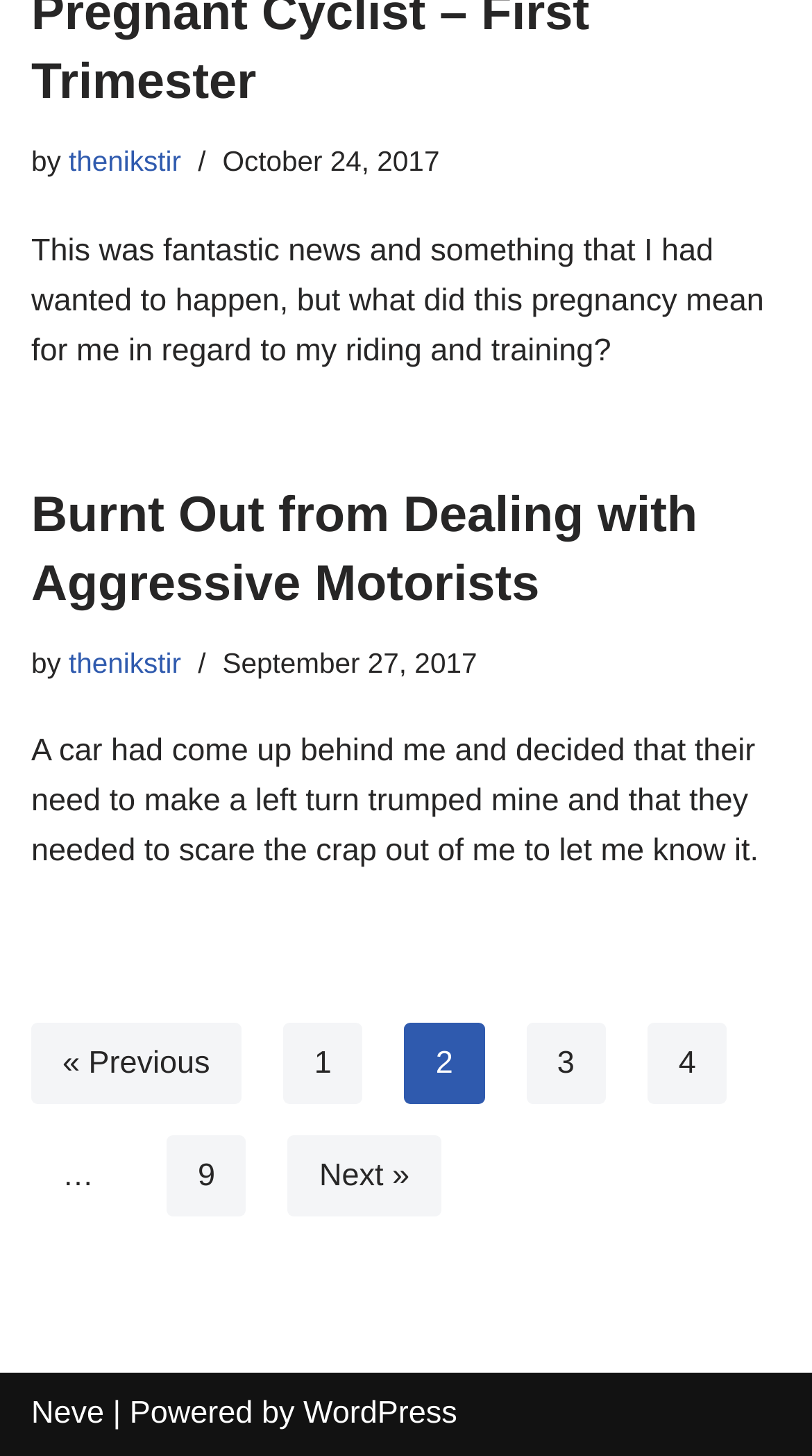Locate the coordinates of the bounding box for the clickable region that fulfills this instruction: "visit the website powered by WordPress".

[0.373, 0.959, 0.563, 0.983]